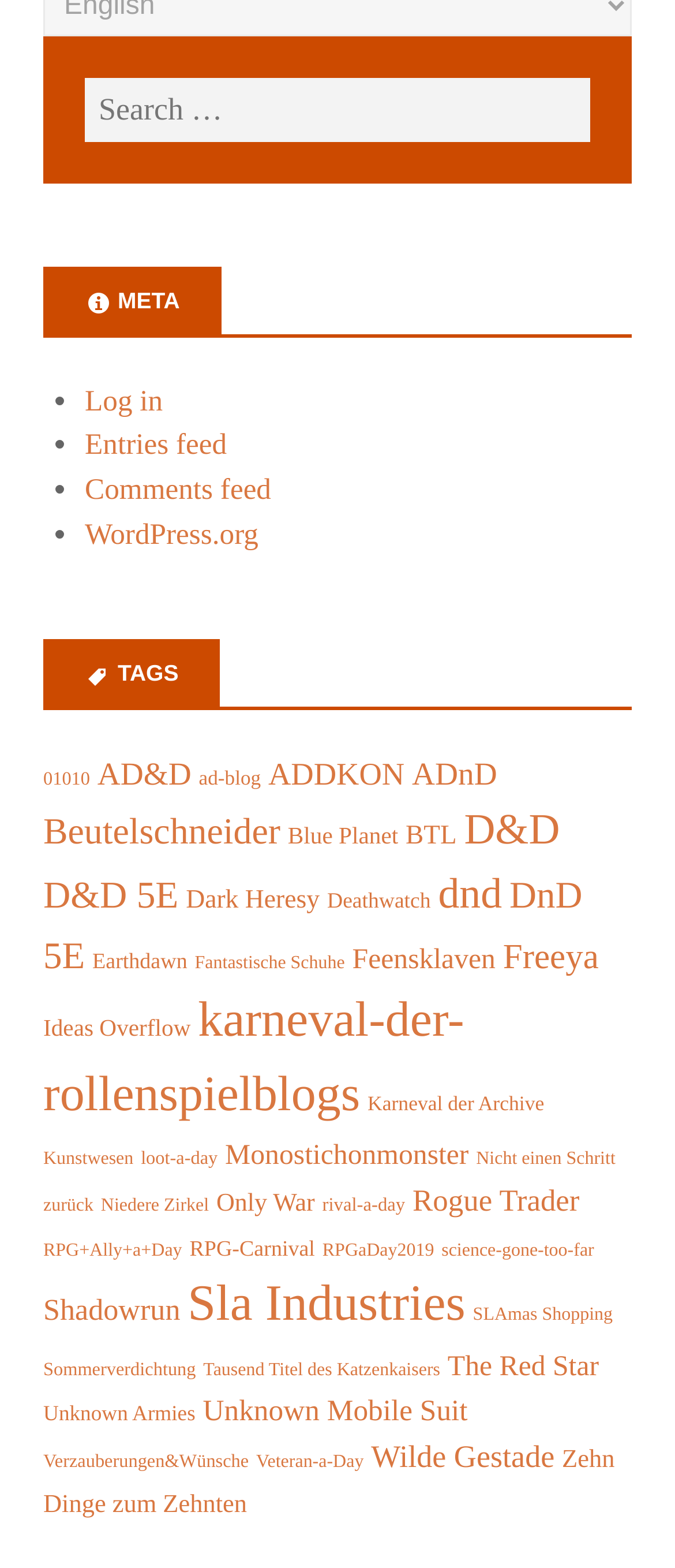Is there a search function on this webpage?
Refer to the image and provide a concise answer in one word or phrase.

Yes